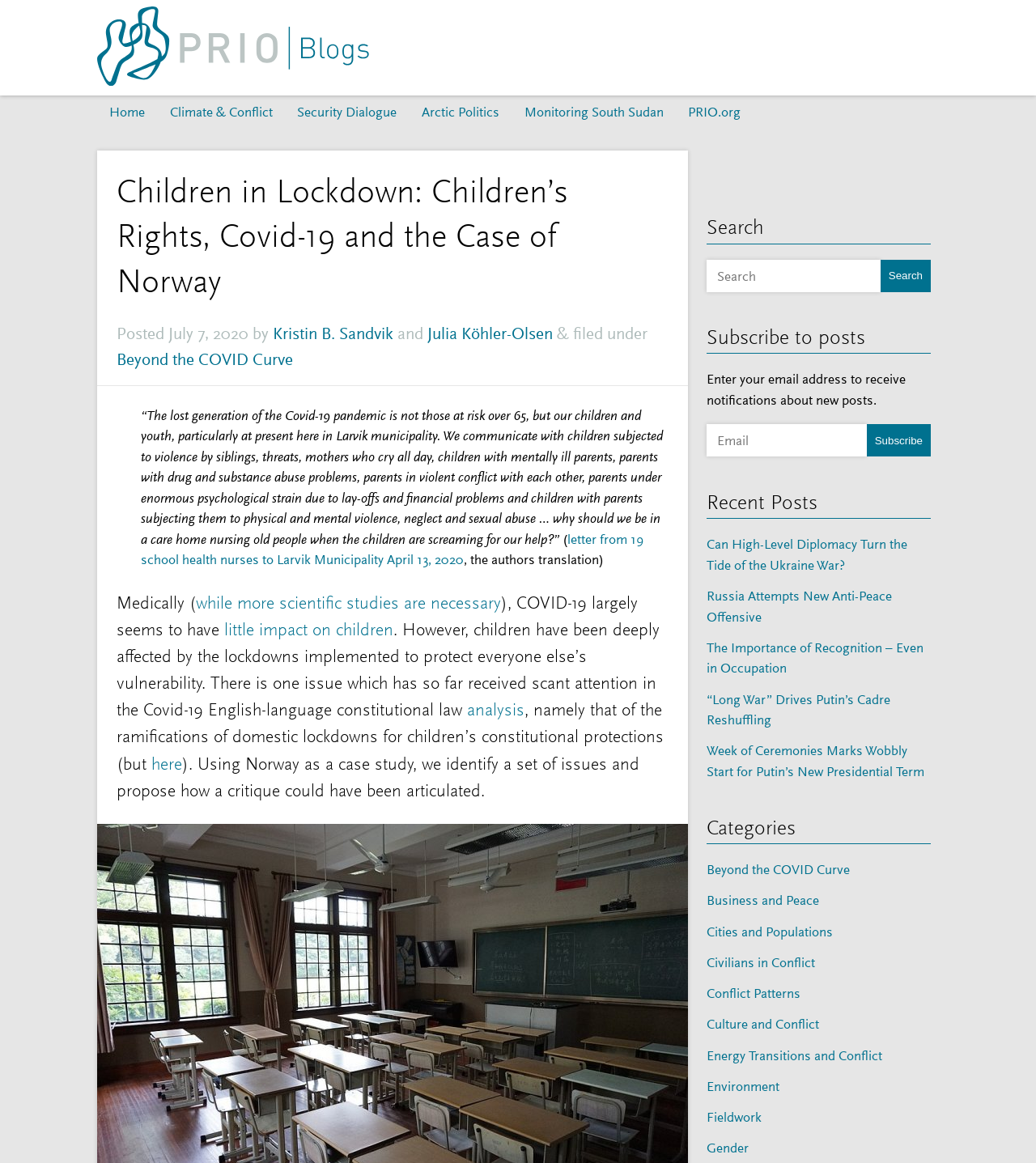Can you give a detailed response to the following question using the information from the image? What is the purpose of the search box?

The search box is located in the right-hand sidebar of the webpage, and its purpose is to allow users to search for specific posts or topics within the blog. This is evident from the label 'Search' and the presence of a search button next to the text input field.